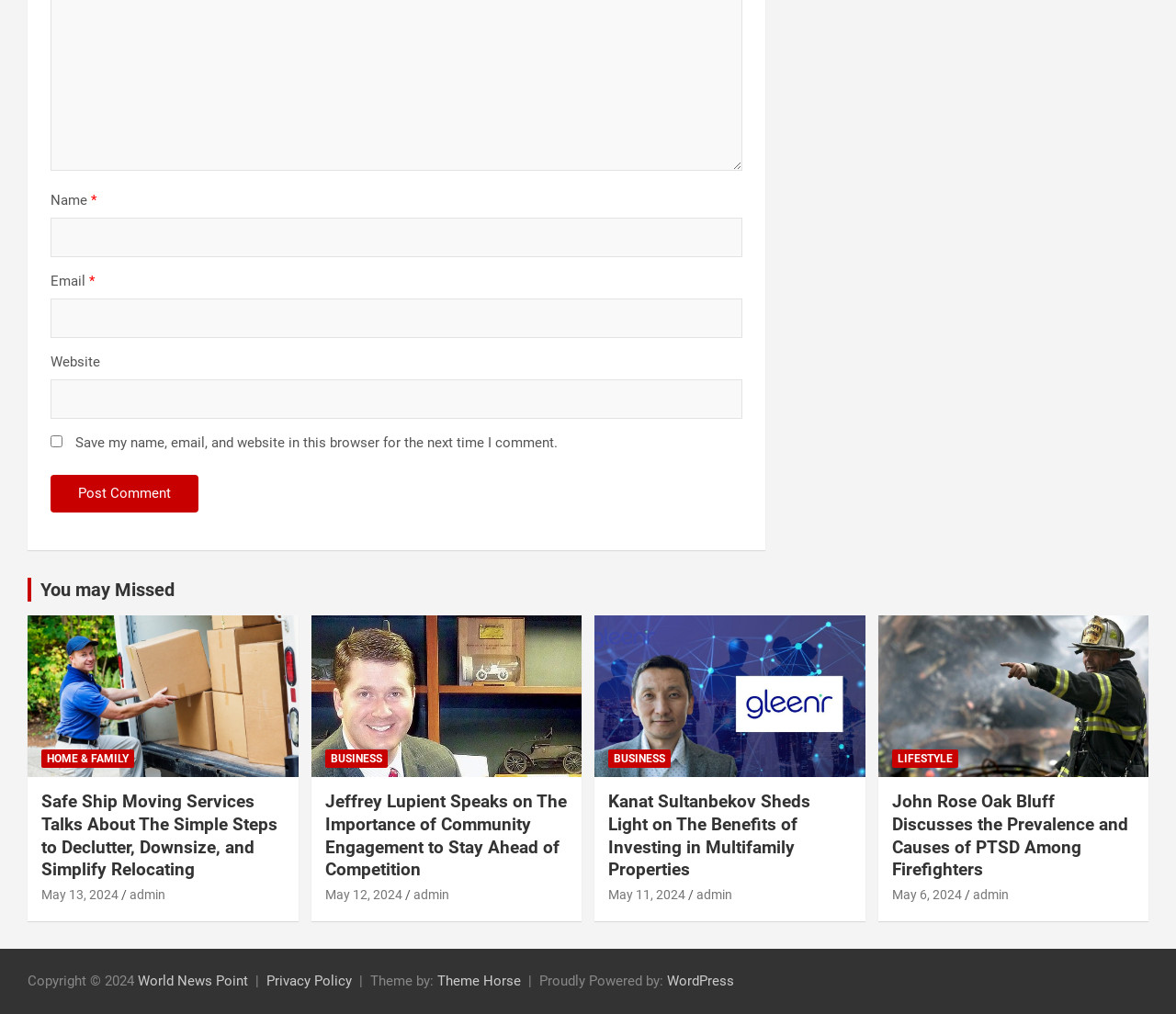Predict the bounding box of the UI element that fits this description: "parent_node: Name * name="author"".

[0.043, 0.214, 0.632, 0.253]